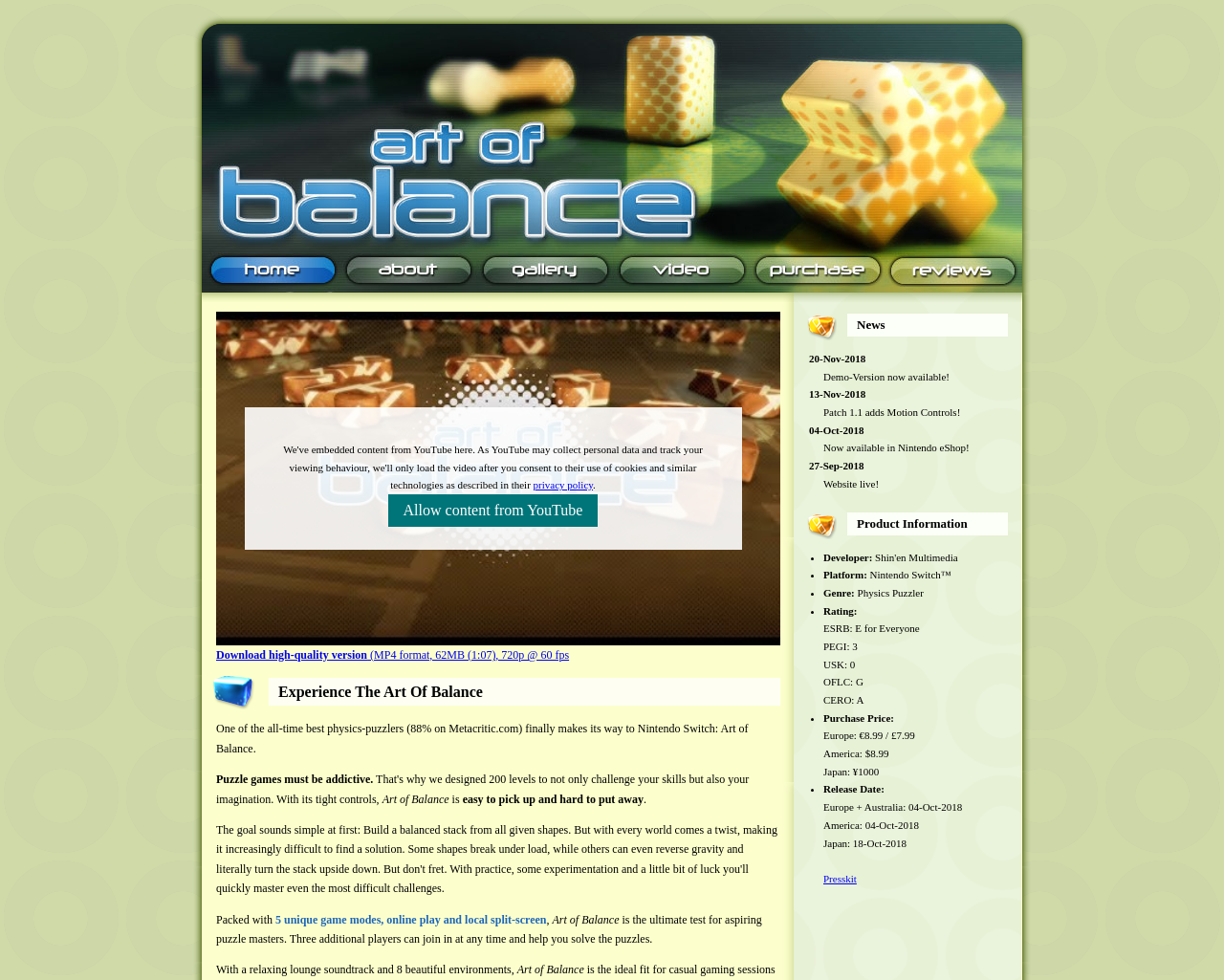Identify the bounding box coordinates of the area that should be clicked in order to complete the given instruction: "View press kit". The bounding box coordinates should be four float numbers between 0 and 1, i.e., [left, top, right, bottom].

[0.673, 0.891, 0.7, 0.902]